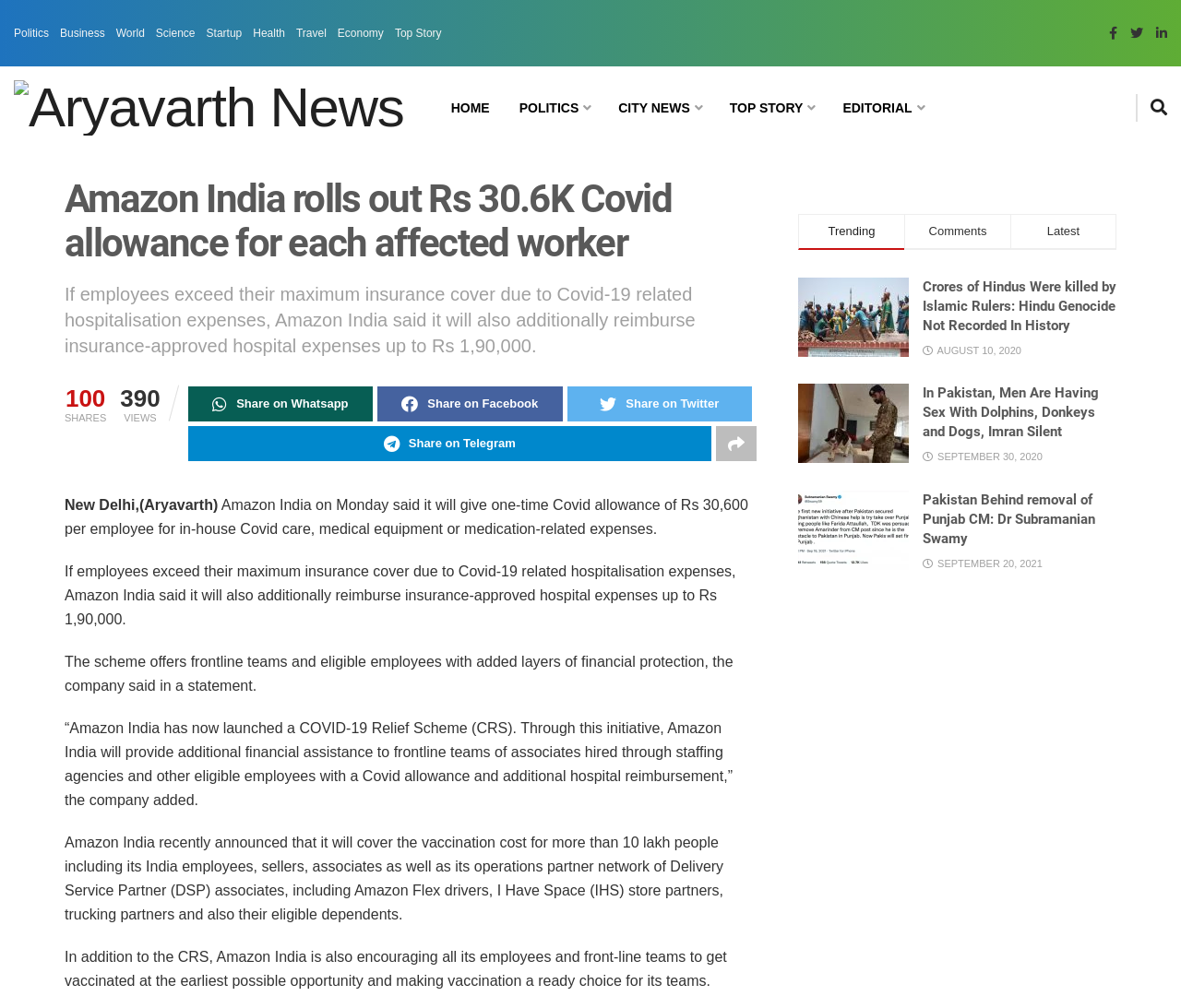How many shares does the article have? Observe the screenshot and provide a one-word or short phrase answer.

100